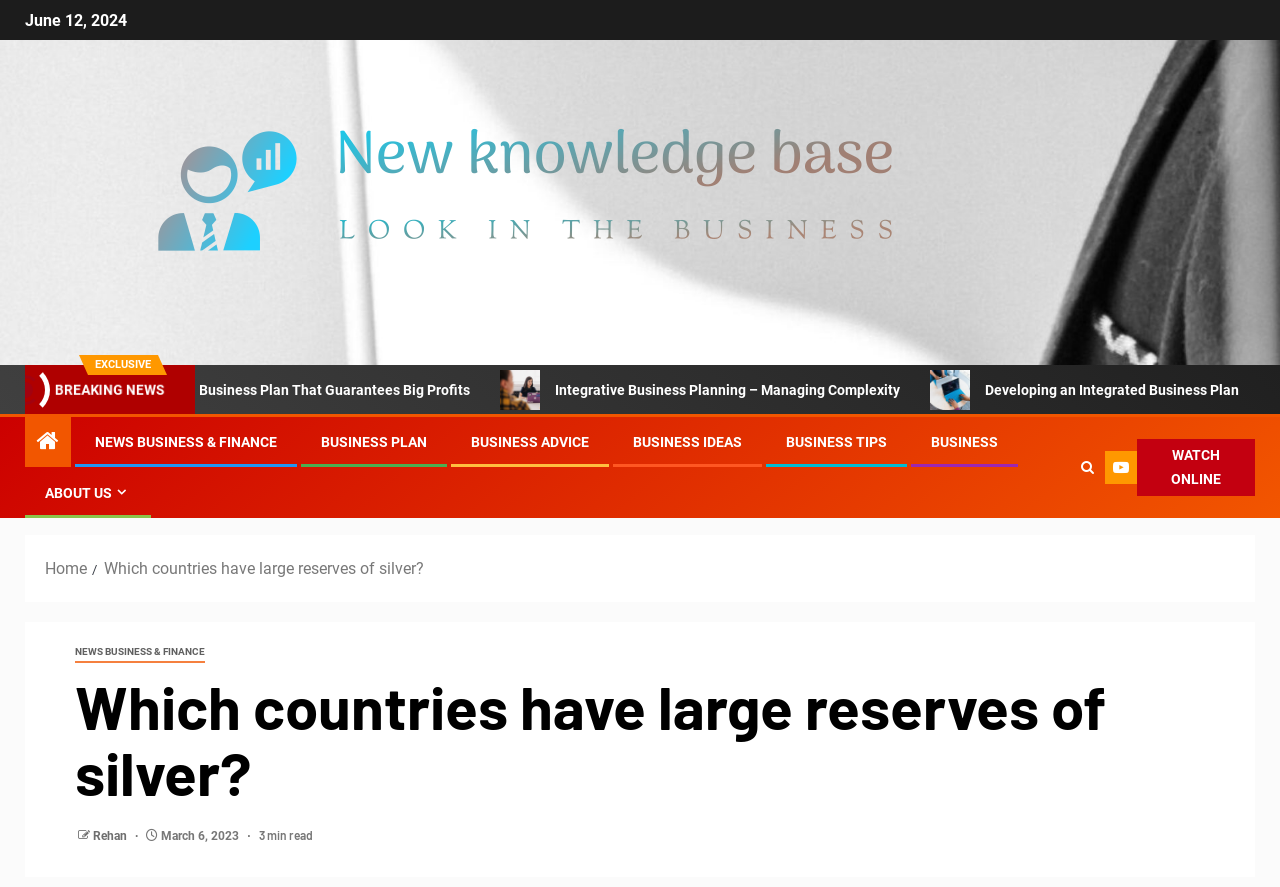Identify the bounding box coordinates for the element that needs to be clicked to fulfill this instruction: "Click on the 'New knowledge base' link". Provide the coordinates in the format of four float numbers between 0 and 1: [left, top, right, bottom].

[0.02, 0.216, 0.801, 0.238]